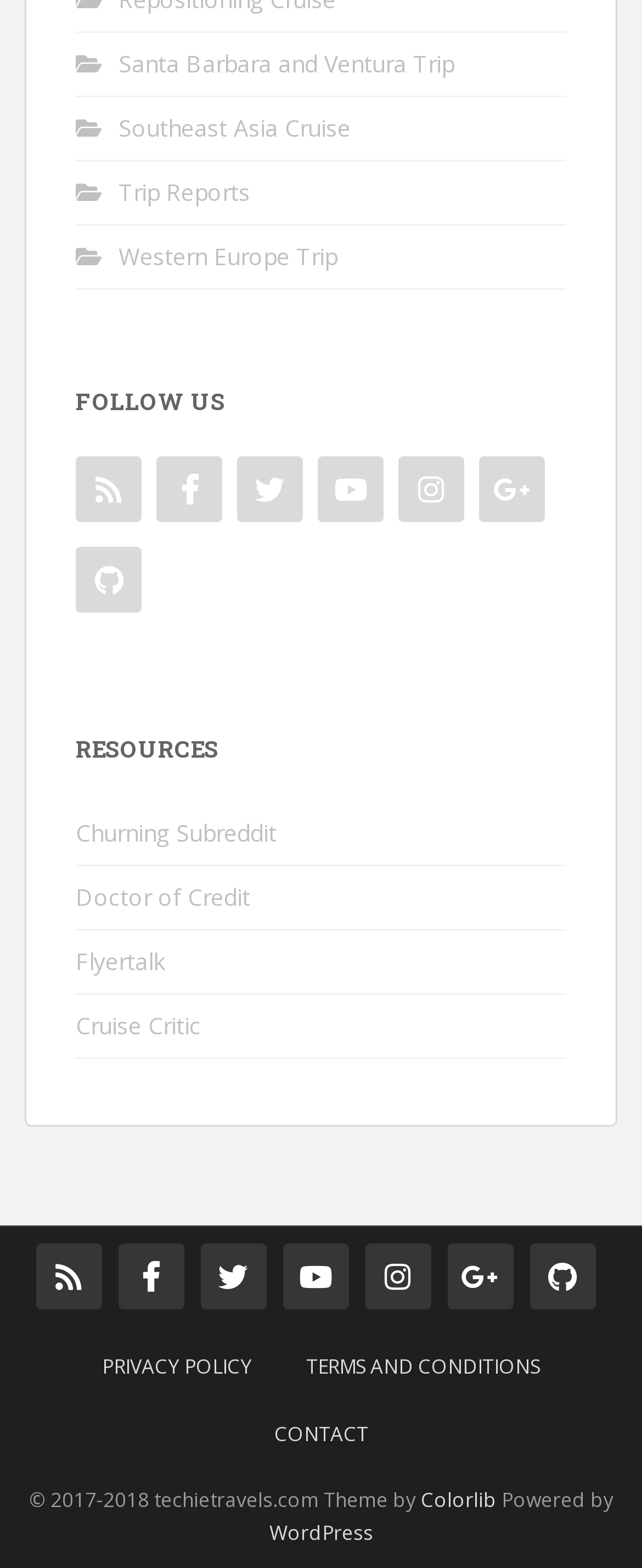Identify the bounding box coordinates for the UI element that matches this description: "Churning Subreddit".

[0.118, 0.512, 0.882, 0.553]